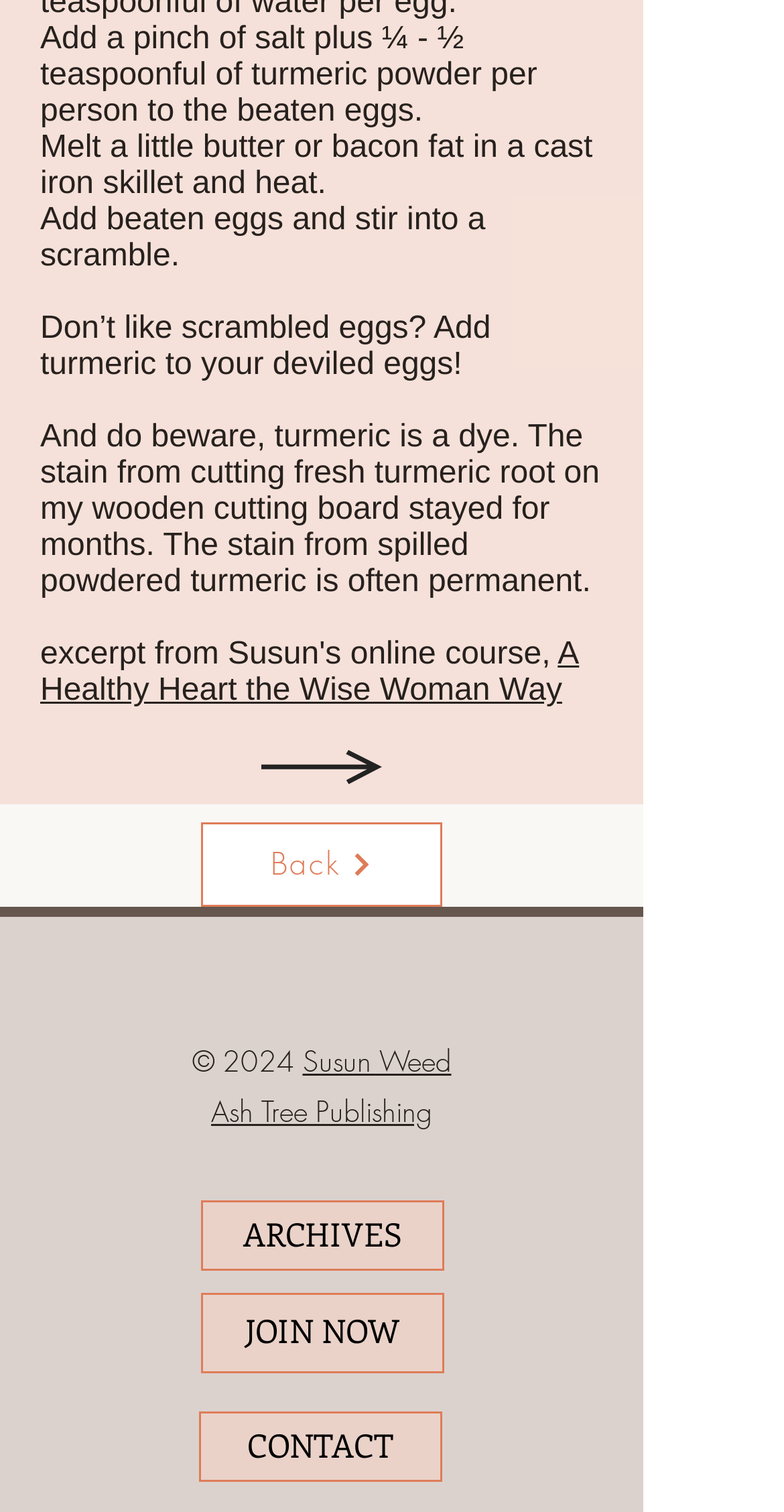Highlight the bounding box coordinates of the element you need to click to perform the following instruction: "Click on the link to go to A Healthy Heart the Wise Woman Way."

[0.051, 0.422, 0.739, 0.469]